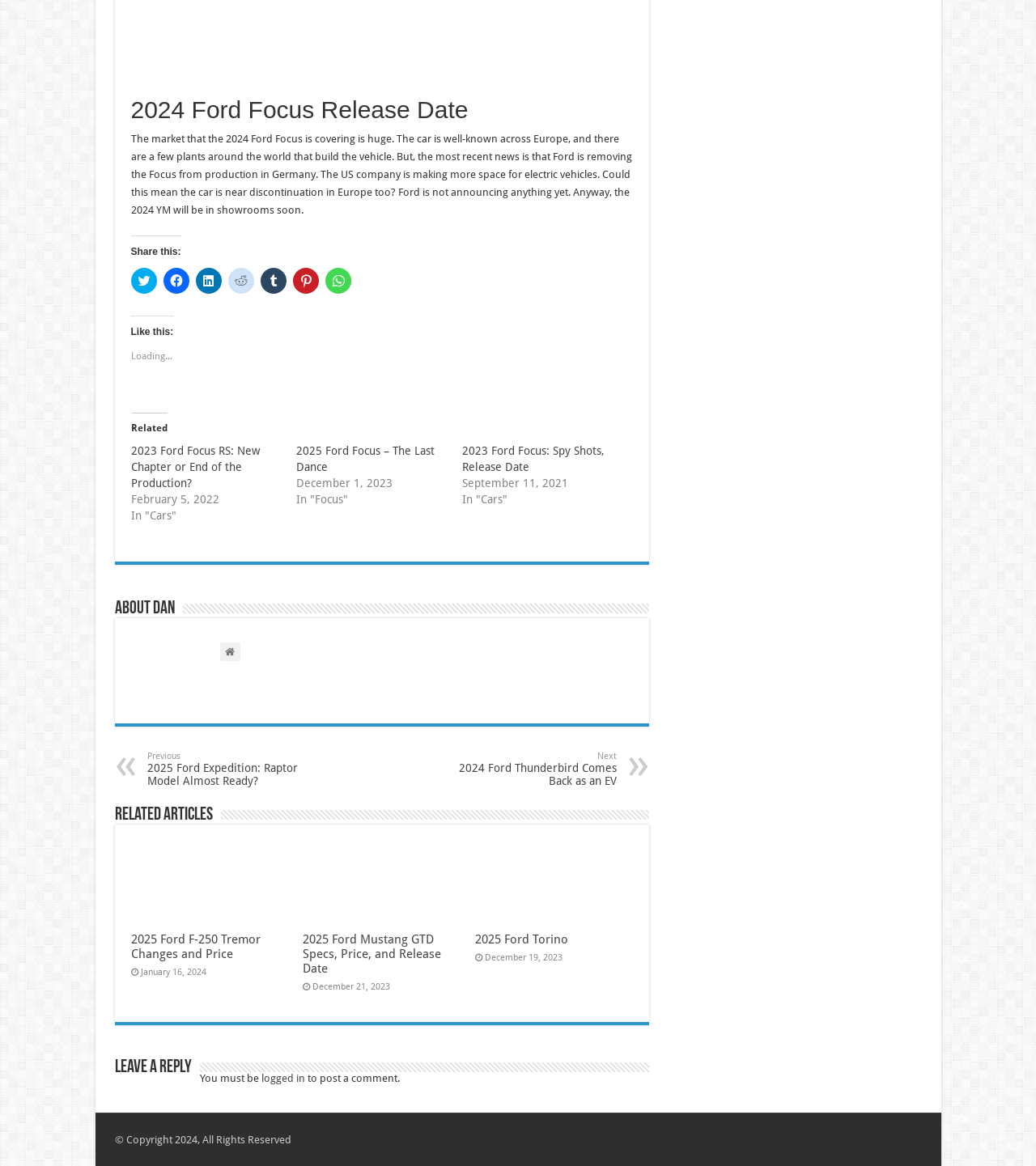Please determine the bounding box coordinates for the UI element described here. Use the format (top-left x, top-left y, bottom-right x, bottom-right y) with values bounded between 0 and 1: logged in

[0.252, 0.92, 0.294, 0.93]